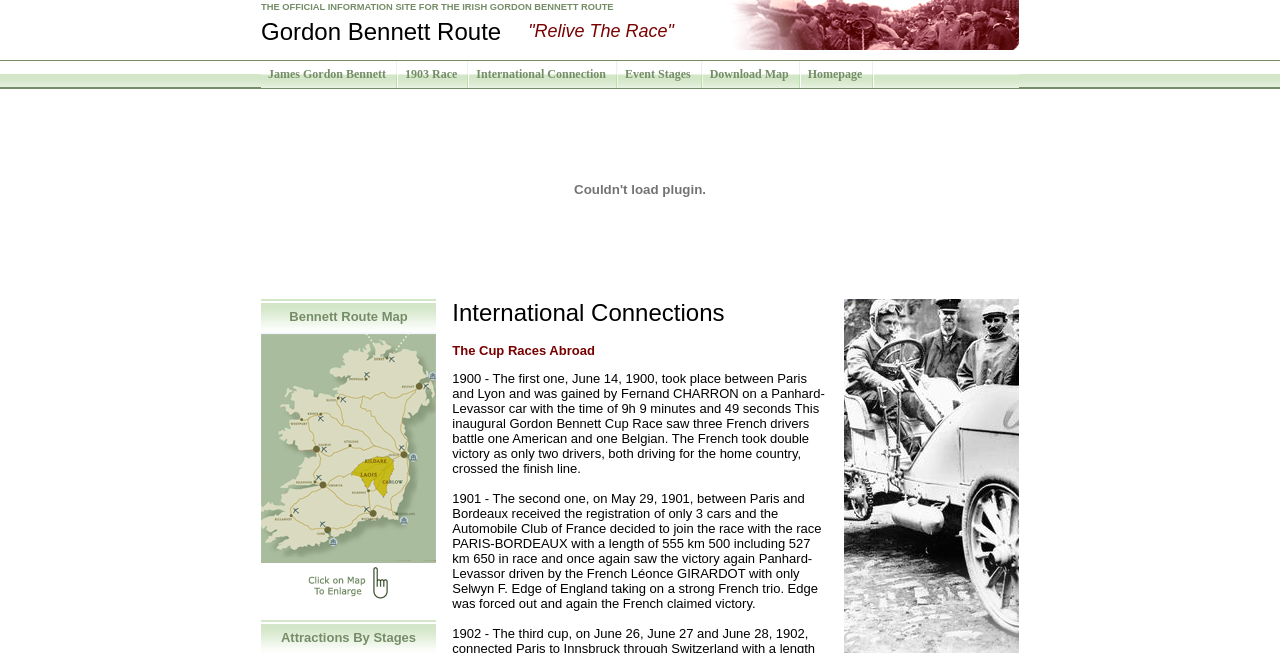Please specify the bounding box coordinates in the format (top-left x, top-left y, bottom-right x, bottom-right y), with values ranging from 0 to 1. Identify the bounding box for the UI component described as follows: 1903 Race

[0.311, 0.093, 0.367, 0.135]